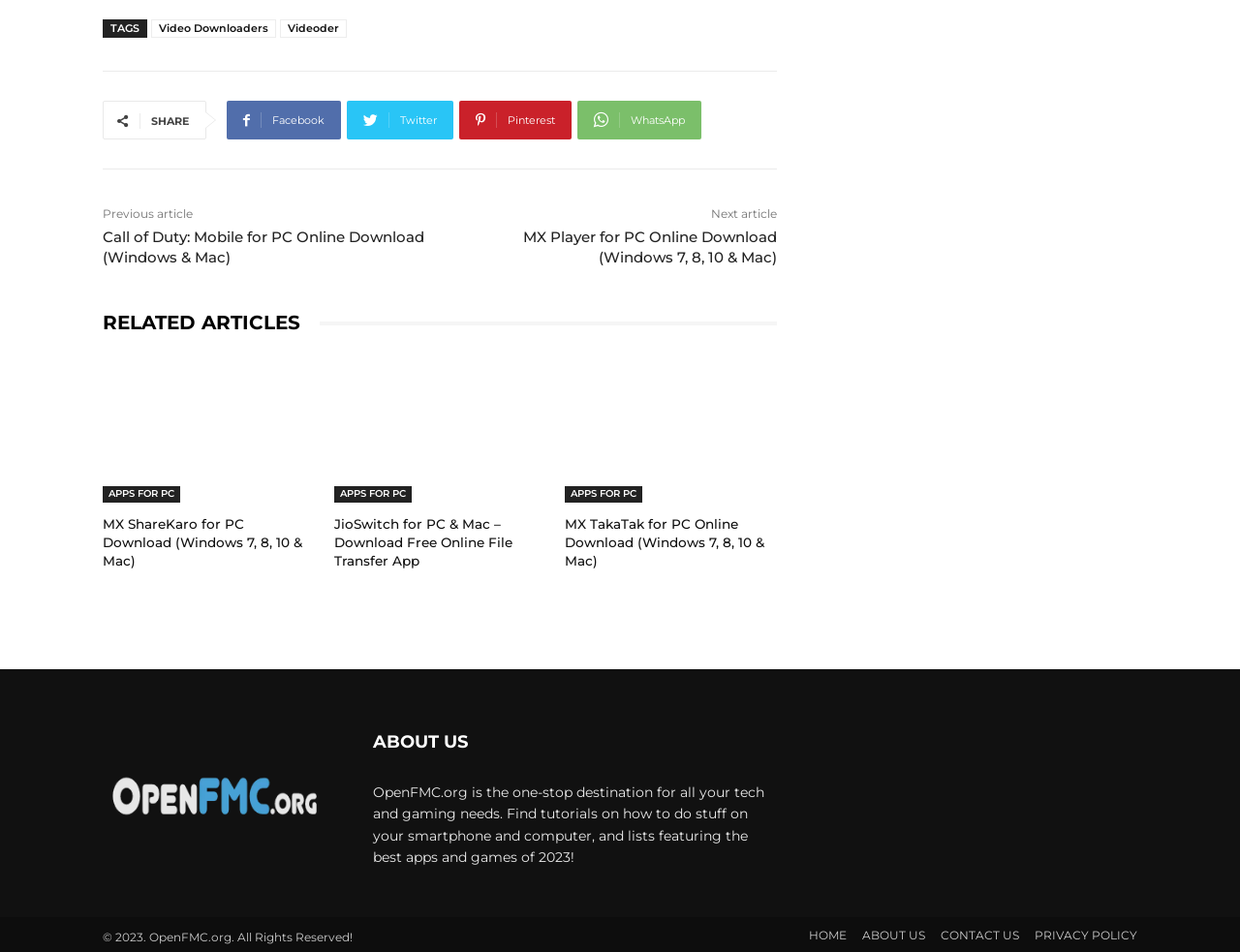Using the information in the image, could you please answer the following question in detail:
What is the purpose of the 'RELATED ARTICLES' section?

The 'RELATED ARTICLES' section is intended to display related content to the current article, as indicated by the links 'MX ShareKaro for PC Download', 'JioSwitch for PC & Mac', and others.